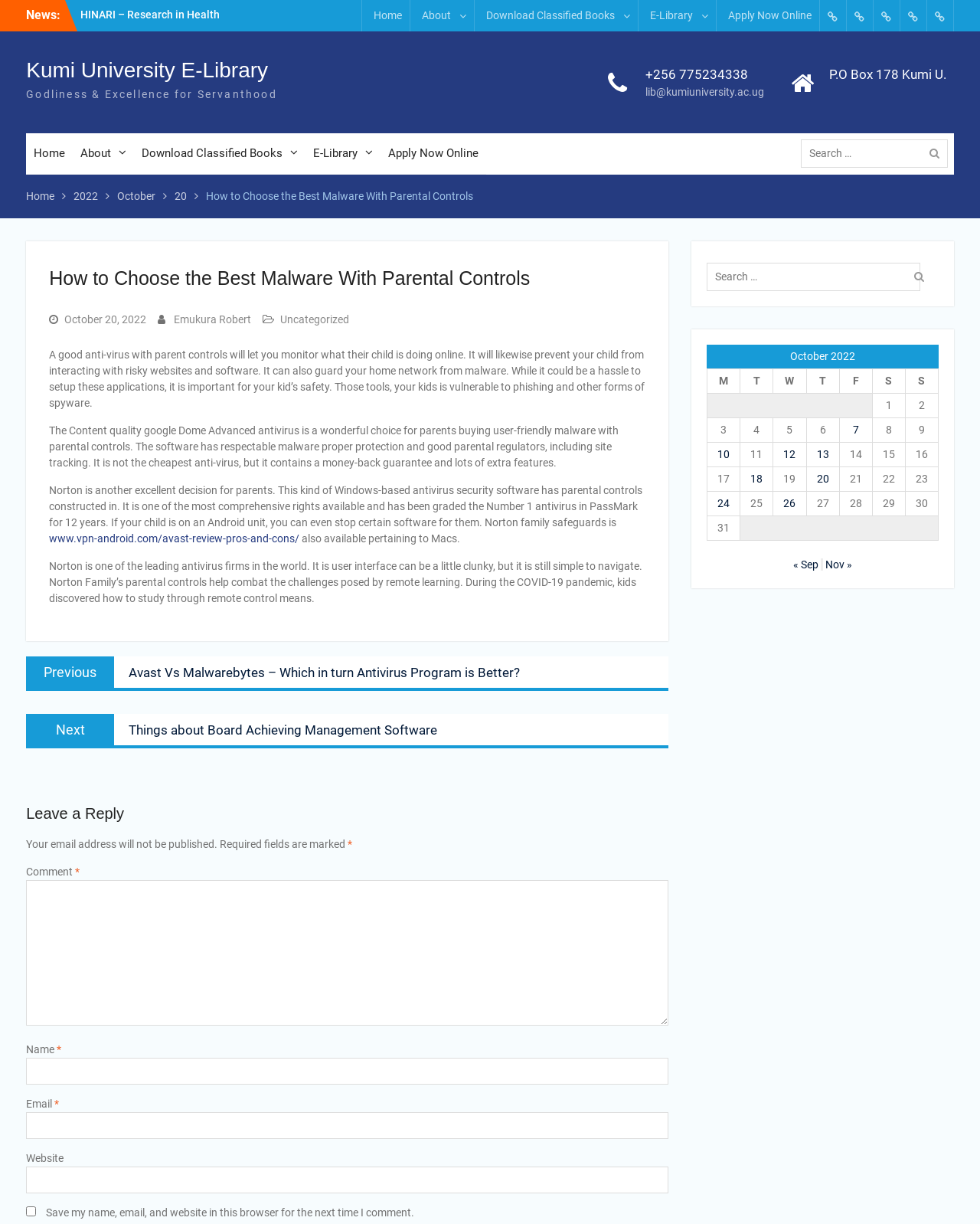Identify the bounding box coordinates of the region I need to click to complete this instruction: "Read the article".

[0.027, 0.197, 0.682, 0.636]